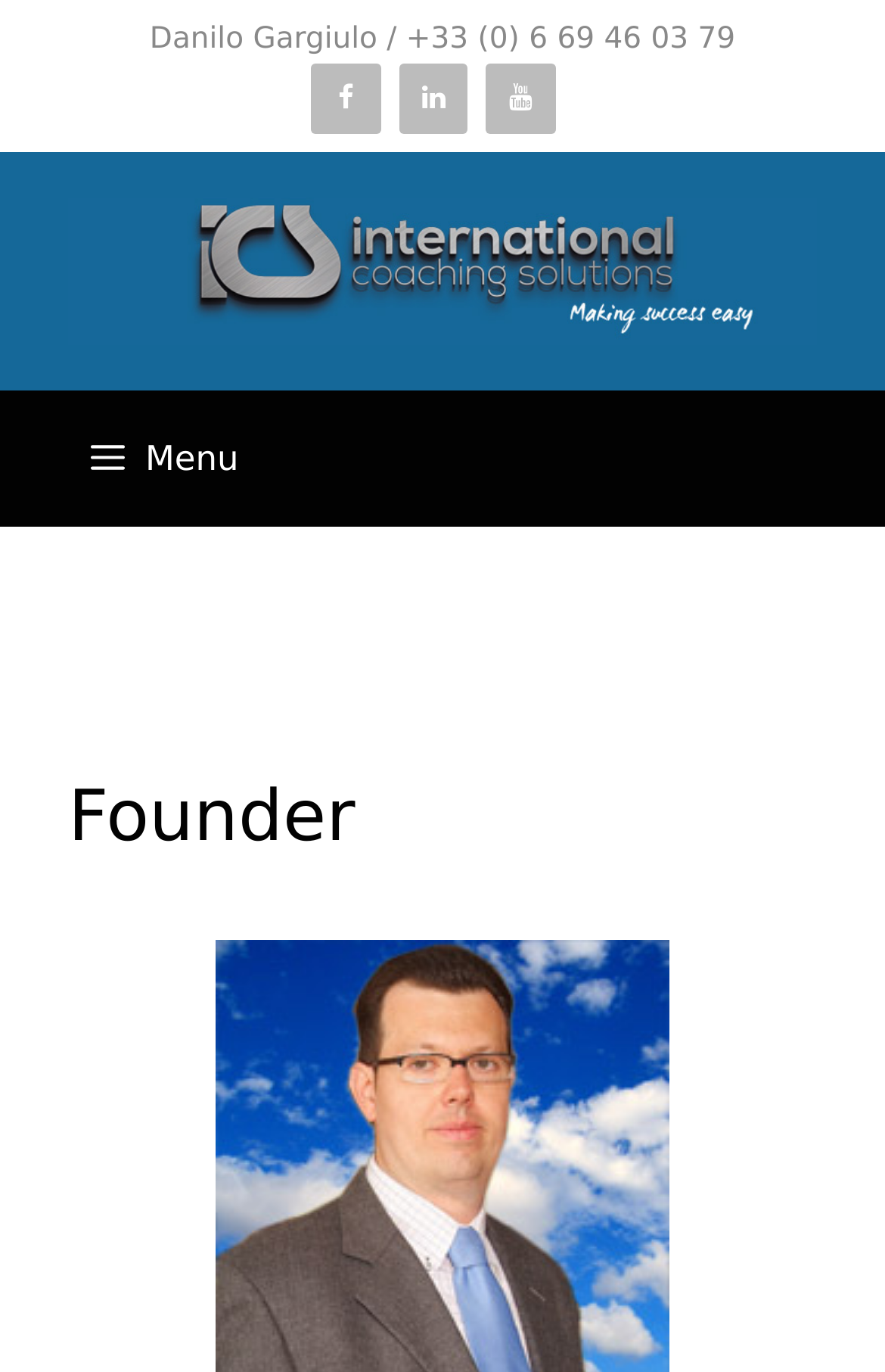Given the element description Menu, specify the bounding box coordinates of the corresponding UI element in the format (top-left x, top-left y, bottom-right x, bottom-right y). All values must be between 0 and 1.

[0.051, 0.285, 0.321, 0.384]